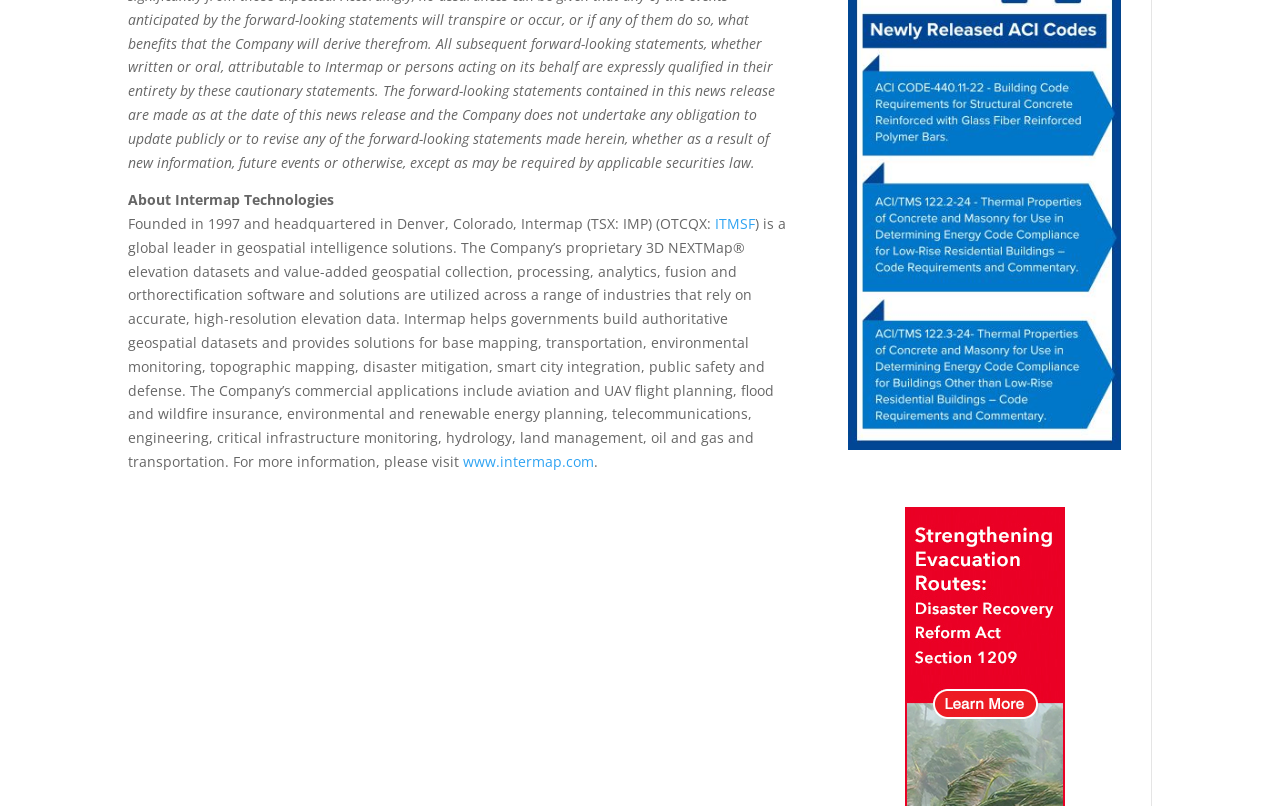What is one of the industries that Intermap's solutions are utilized in?
Based on the image, answer the question with a single word or brief phrase.

Aviation